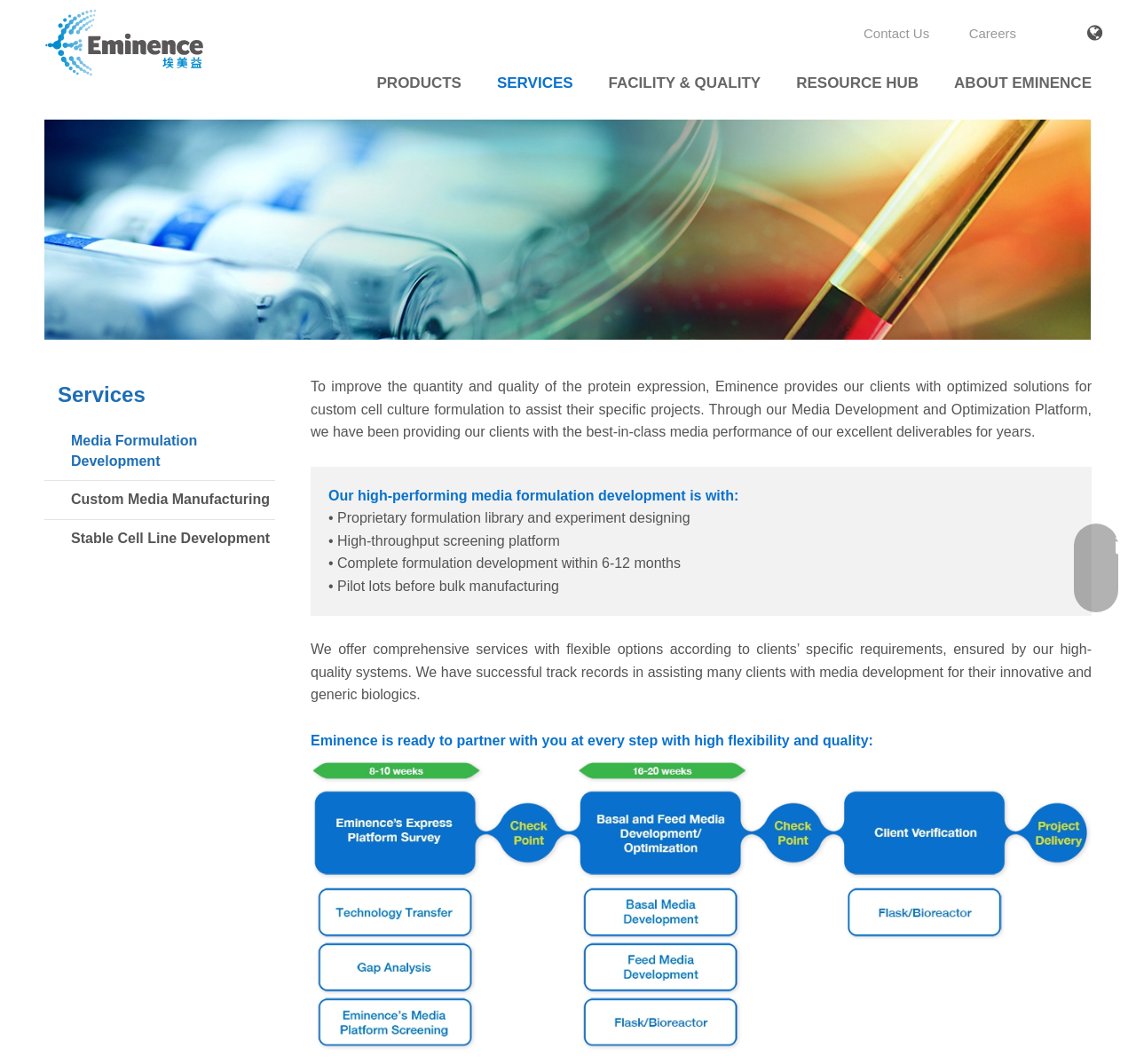Locate the bounding box coordinates of the area where you should click to accomplish the instruction: "Click the logo".

[0.039, 0.008, 0.18, 0.072]